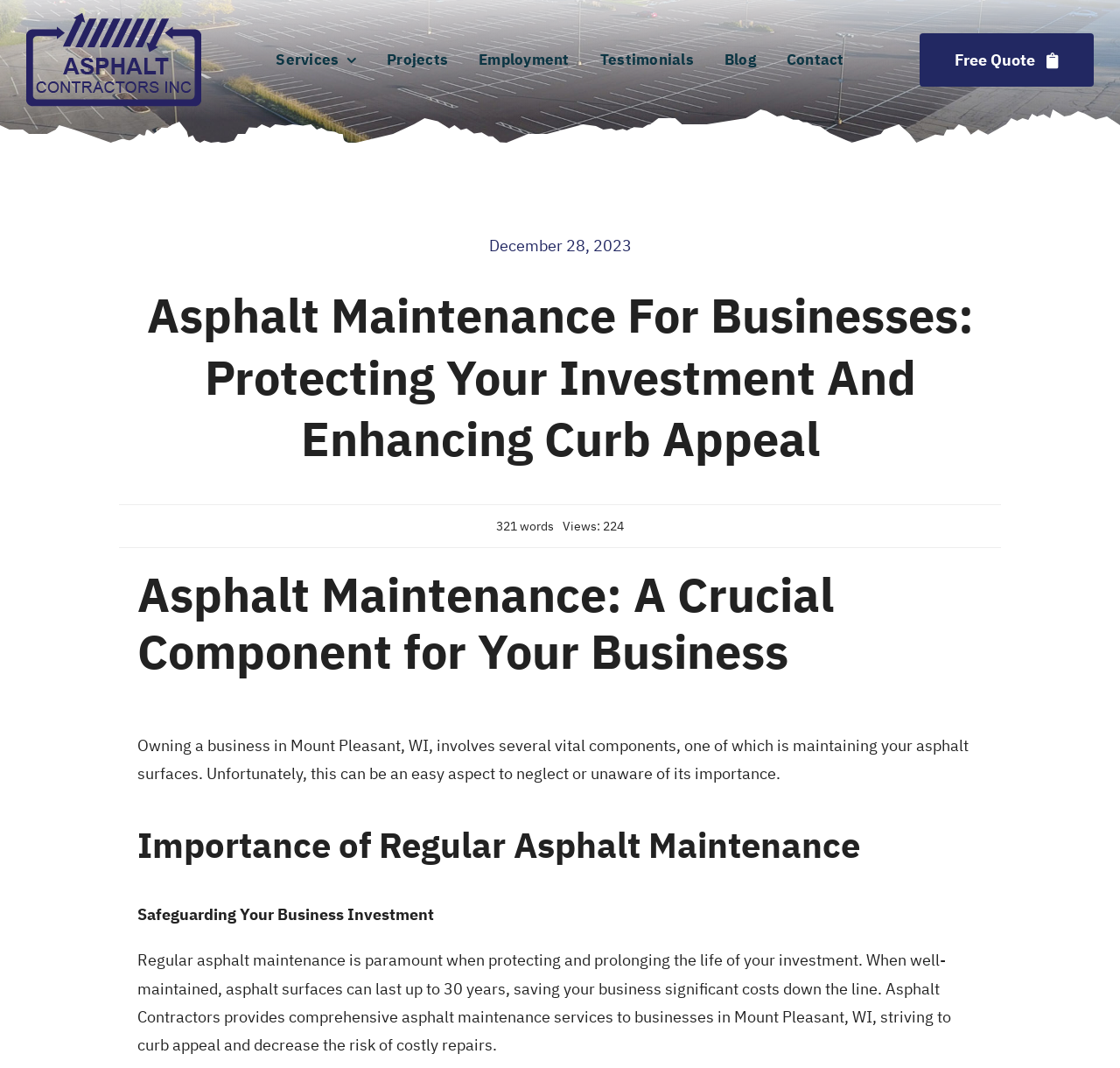Could you highlight the region that needs to be clicked to execute the instruction: "Read the 'Asphalt Maintenance: A Crucial Component for Your Business' section"?

[0.123, 0.53, 0.877, 0.637]